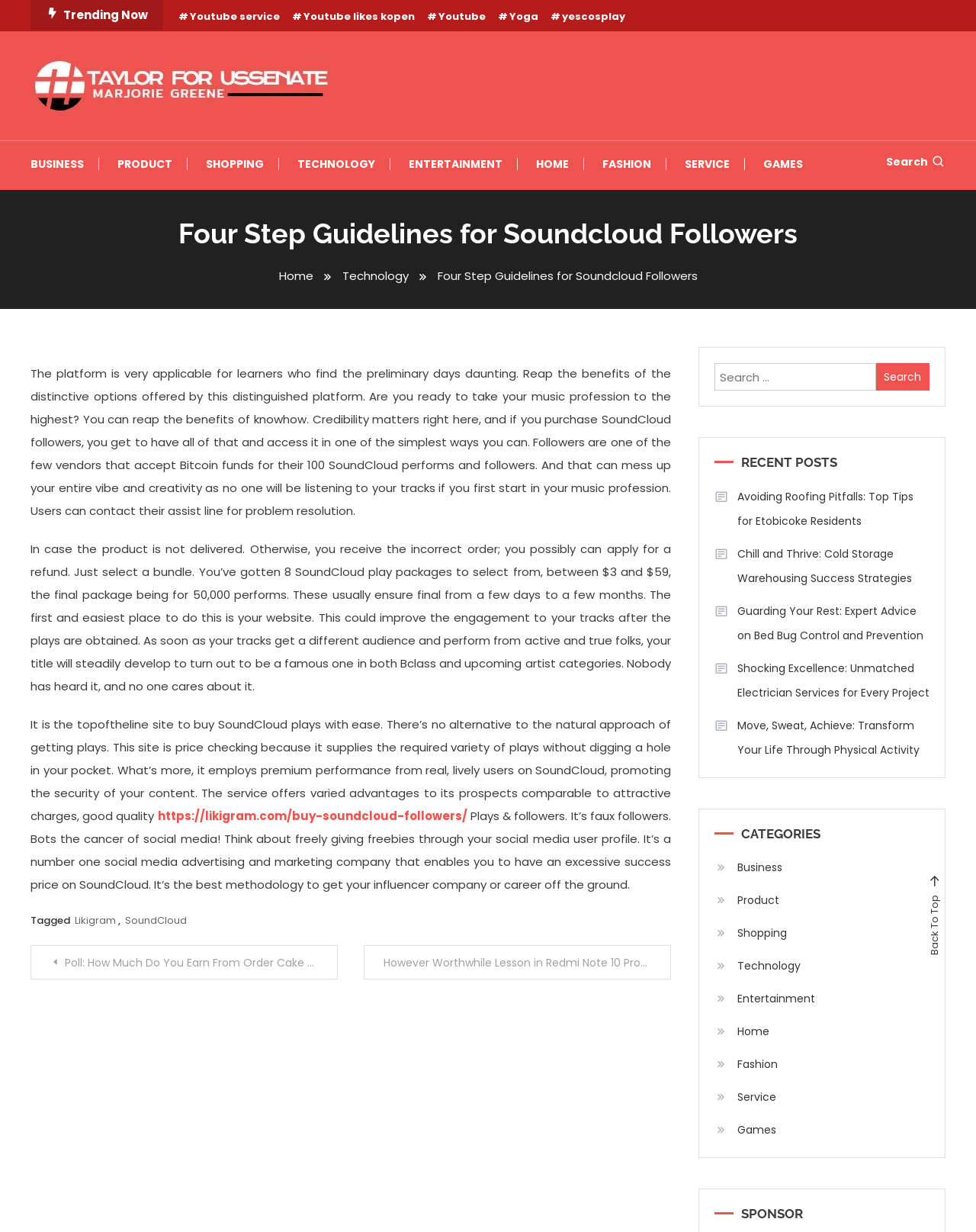How many recent posts are there?
Provide a one-word or short-phrase answer based on the image.

5